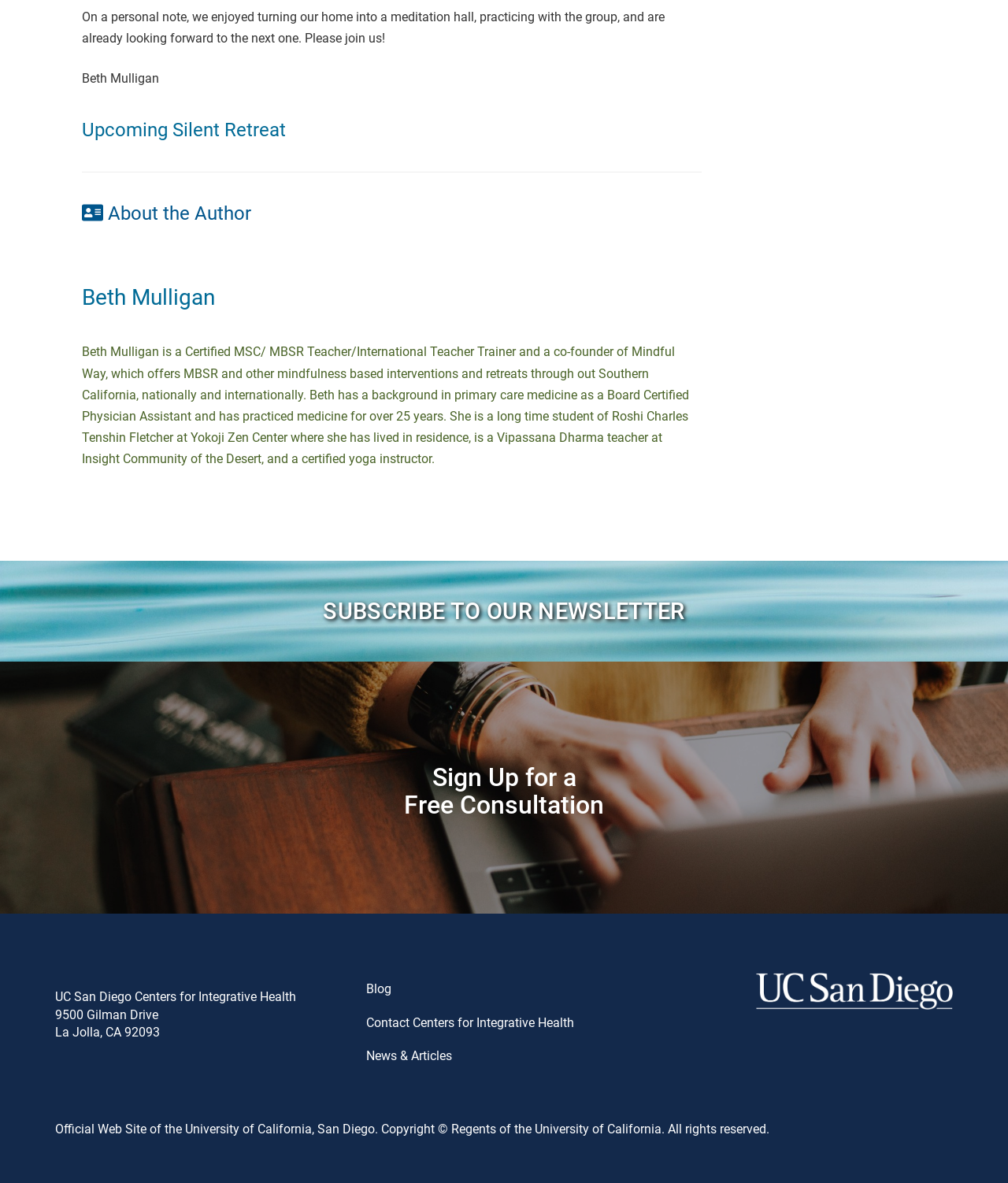How many links are there in the 'Quick Links' section?
Refer to the screenshot and answer in one word or phrase.

3